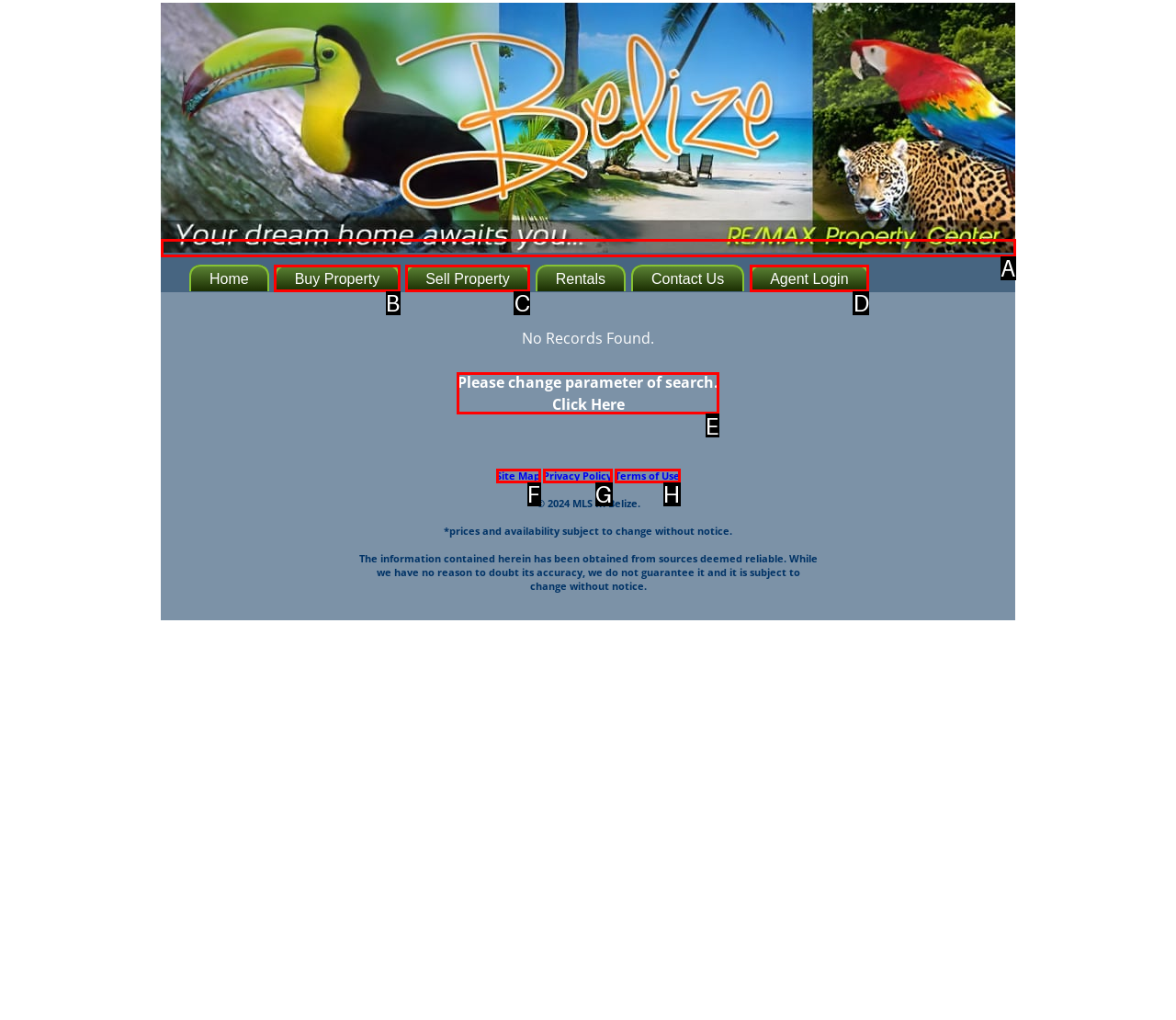Select the HTML element to finish the task: Click on 'Please change parameter of search. Click Here' Reply with the letter of the correct option.

E